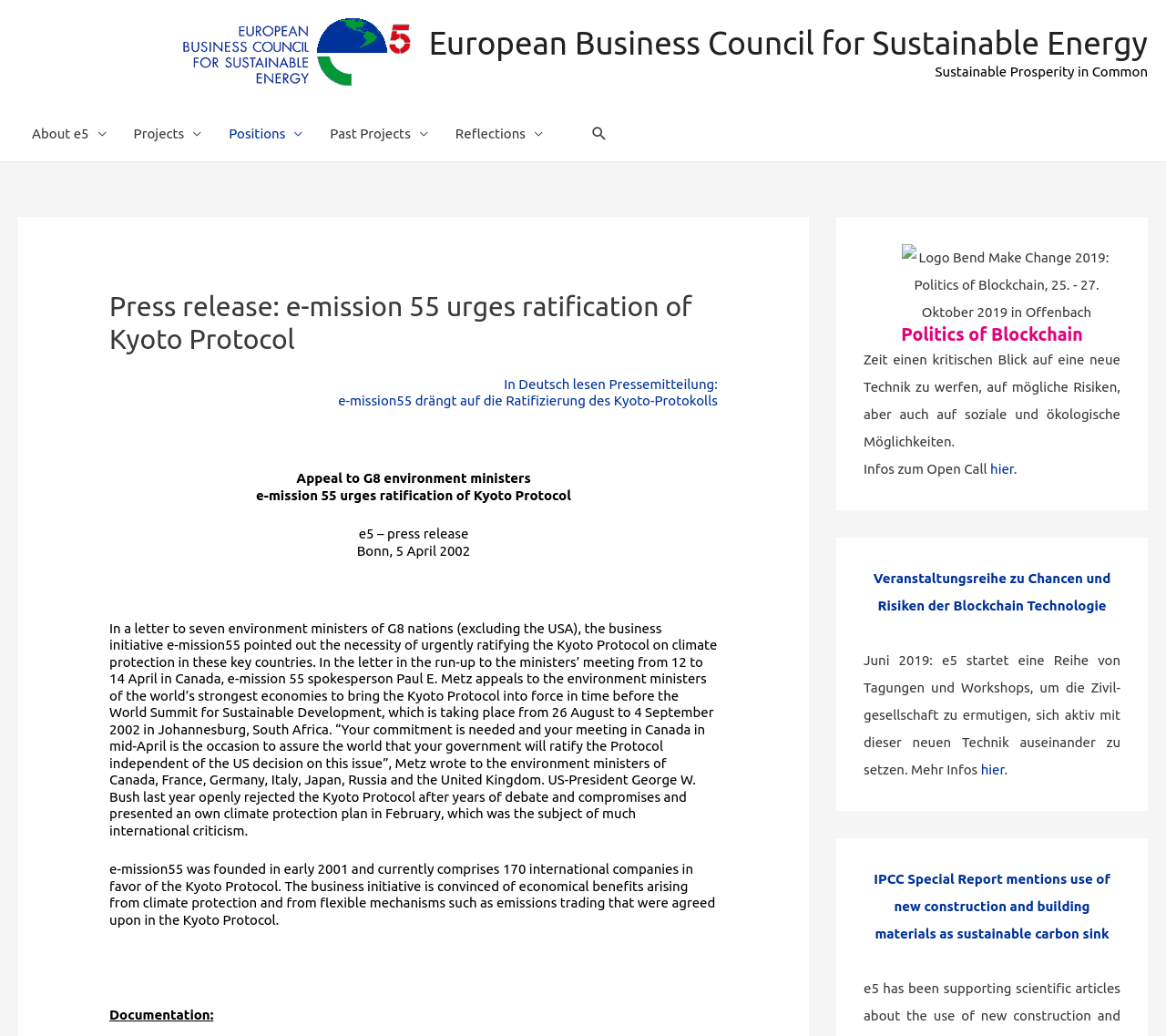Locate the bounding box coordinates of the element that should be clicked to fulfill the instruction: "Visit the European Business Council for Sustainable Energy website".

[0.151, 0.043, 0.356, 0.058]